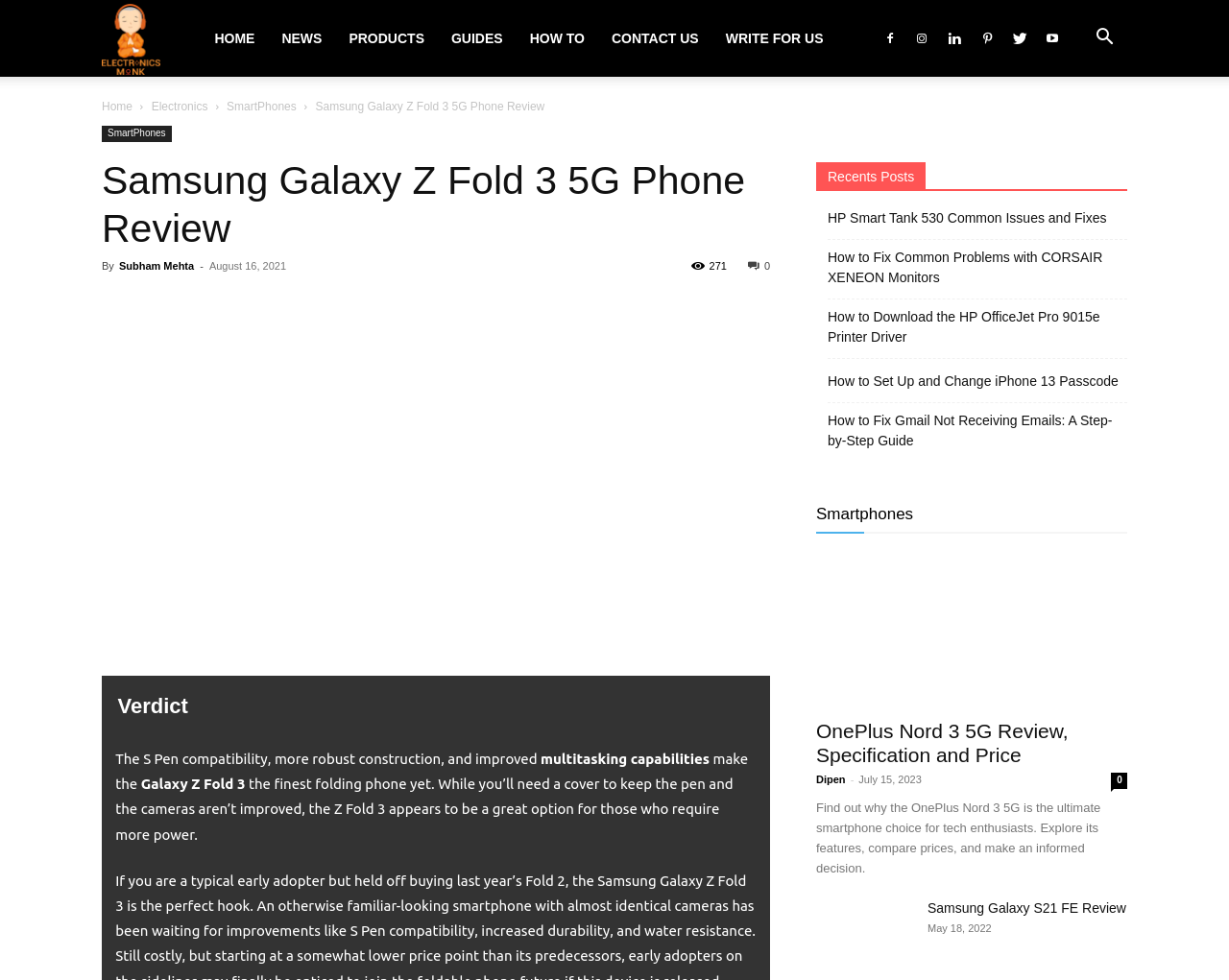Produce an extensive caption that describes everything on the webpage.

The webpage is a review of the Samsung Galaxy Z Fold 3 5G phone. At the top, there is a navigation menu with links to "HOME", "NEWS", "PRODUCTS", "GUIDES", "HOW TO", "CONTACT US", and "WRITE FOR US". Below this, there is a header section with a logo and a link to "Electronics Monk". 

The main content of the page is divided into two sections. On the left, there is a review of the Samsung Galaxy Z Fold 3 5G phone, which includes a heading, a brief summary, and a detailed review. The review is written by "Subham Mehta" and was published on "August 16, 2021". There is also a share button and social media links below the review.

On the right, there is a sidebar with several sections. The first section is titled "Recents Posts" and lists several recent articles, including "HP Smart Tank 530 Common Issues and Fixes" and "How to Fix Common Problems with CORSAIR XENEON Monitors". The second section is titled "Smartphones" and lists several smartphone models, including the OnePlus Nord 3 5G and the Samsung Galaxy S21 FE. Each smartphone model has a link to a review page and a brief summary.

There are several images on the page, including a large image of the Samsung Galaxy Z Fold 3 5G phone and smaller images of the OnePlus Nord 3 5G and the Samsung Galaxy S21 FE.